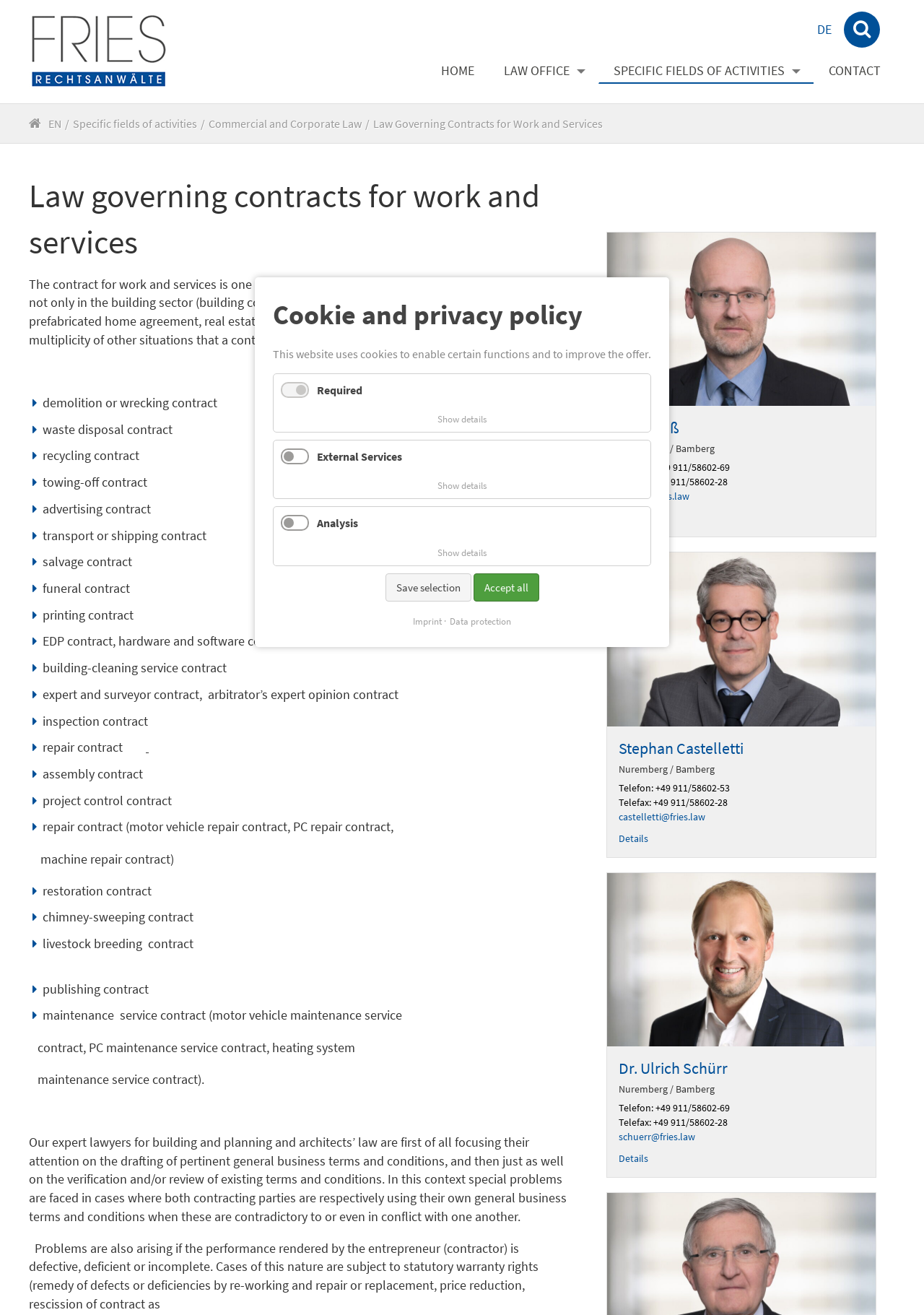Generate a comprehensive caption for the webpage you are viewing.

This webpage is about Law Governing Contracts for Work and Services provided by FRIES Rechtsanwälte Partnerschaft. At the top left corner, there is a logo of FRIES Rechtsanwälte Partnerschaft. On the top right corner, there are several links, including "DE", "HOME", "LAW OFFICE", "SPECIFIC FIELDS OF ACTIVITIES", and "CONTACT". Below these links, there are two more links, "EN" and "Specific fields of activities".

The main content of the webpage is divided into two sections. The first section is about the law governing contracts for work and services, which includes a heading and a long paragraph of text. The text explains that a contract for work and services is one of the most frequently concluded types of contracts, and it is not only used in the building sector but also in many other situations. The text then lists various examples of contracts for work and services, such as demolition or wrecking contracts, waste disposal contracts, and advertising contracts.

The second section is about the services provided by the law office. It mentions that their expert lawyers focus on drafting general business terms and conditions, and verifying and reviewing existing terms and conditions. The text also explains that problems can arise if the performance rendered by the entrepreneur is defective, deficient, or incomplete, and that cases of this nature are subject to statutory warranty rights.

Below the main content, there are three sections, each containing information about a lawyer, including their name, location, phone number, fax number, and email address. Each section also includes a link to "Details" and an image of the lawyer.

At the bottom of the webpage, there is a cookie and privacy policy section, which includes a heading, a paragraph of text, and several checkboxes and buttons. The text explains that the website uses cookies to enable certain functions and to improve the offer. The checkboxes allow users to select which types of cookies they want to accept, and the buttons allow users to show details or save their selection. There are also links to "Imprint" and "Data protection" at the bottom of the webpage.